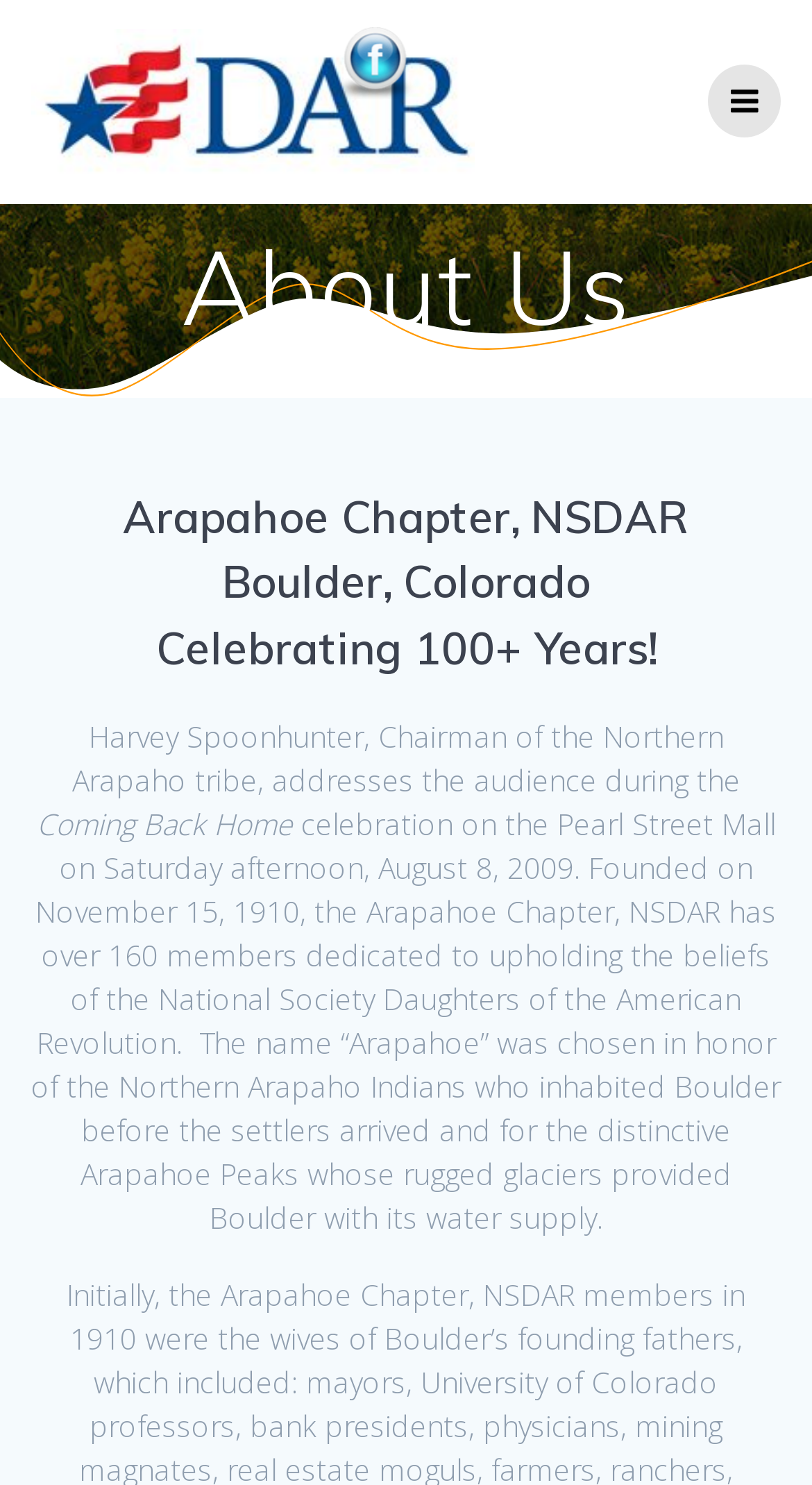How many members does the Arapahoe Chapter, NSDAR have?
Please provide a full and detailed response to the question.

I found the answer by reading the text on the webpage, which states 'Founded on November 15, 1910, the Arapahoe Chapter, NSDAR has over 160 members...'.